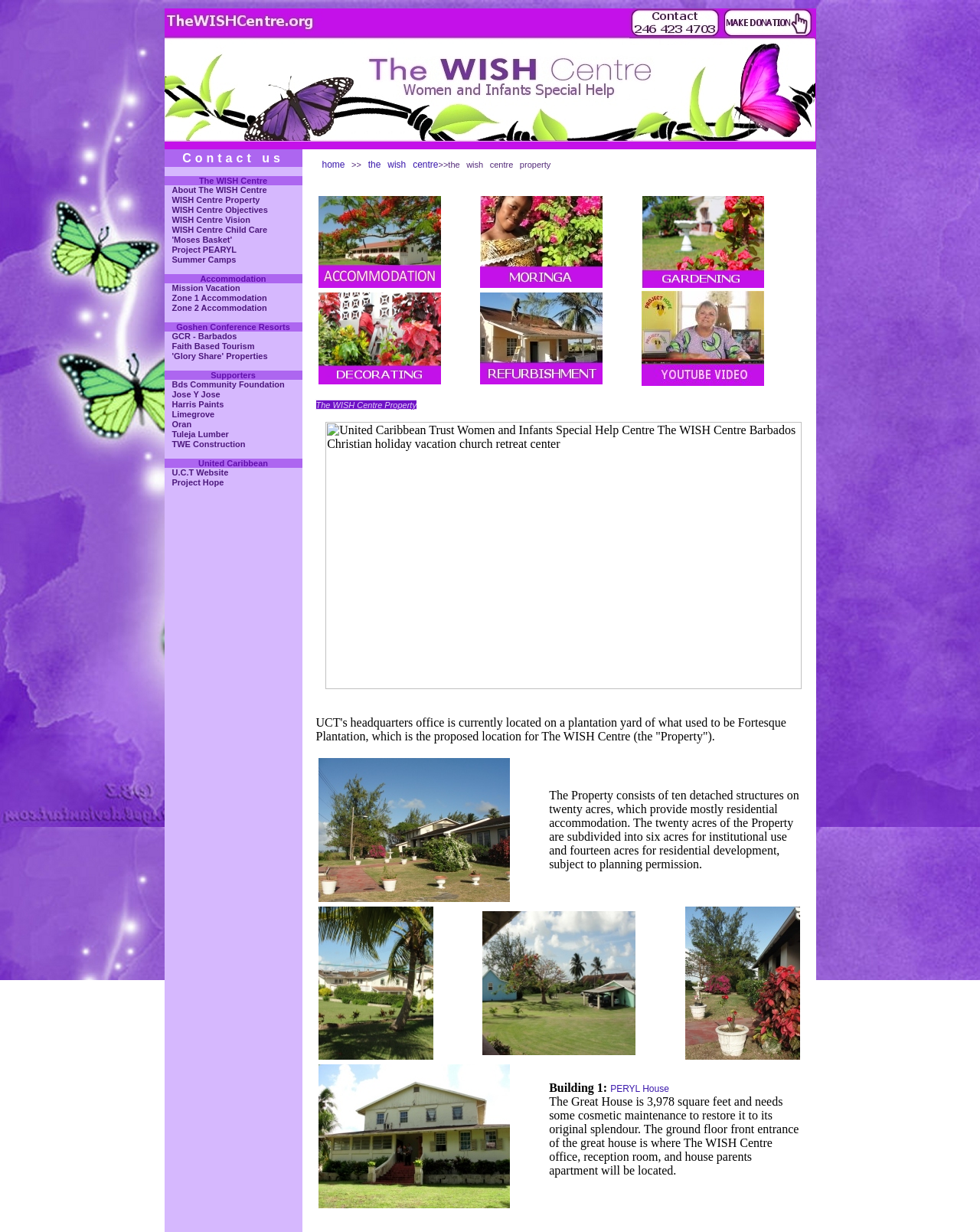Please find the bounding box coordinates of the clickable region needed to complete the following instruction: "Click Contact us". The bounding box coordinates must consist of four float numbers between 0 and 1, i.e., [left, top, right, bottom].

[0.168, 0.125, 0.29, 0.134]